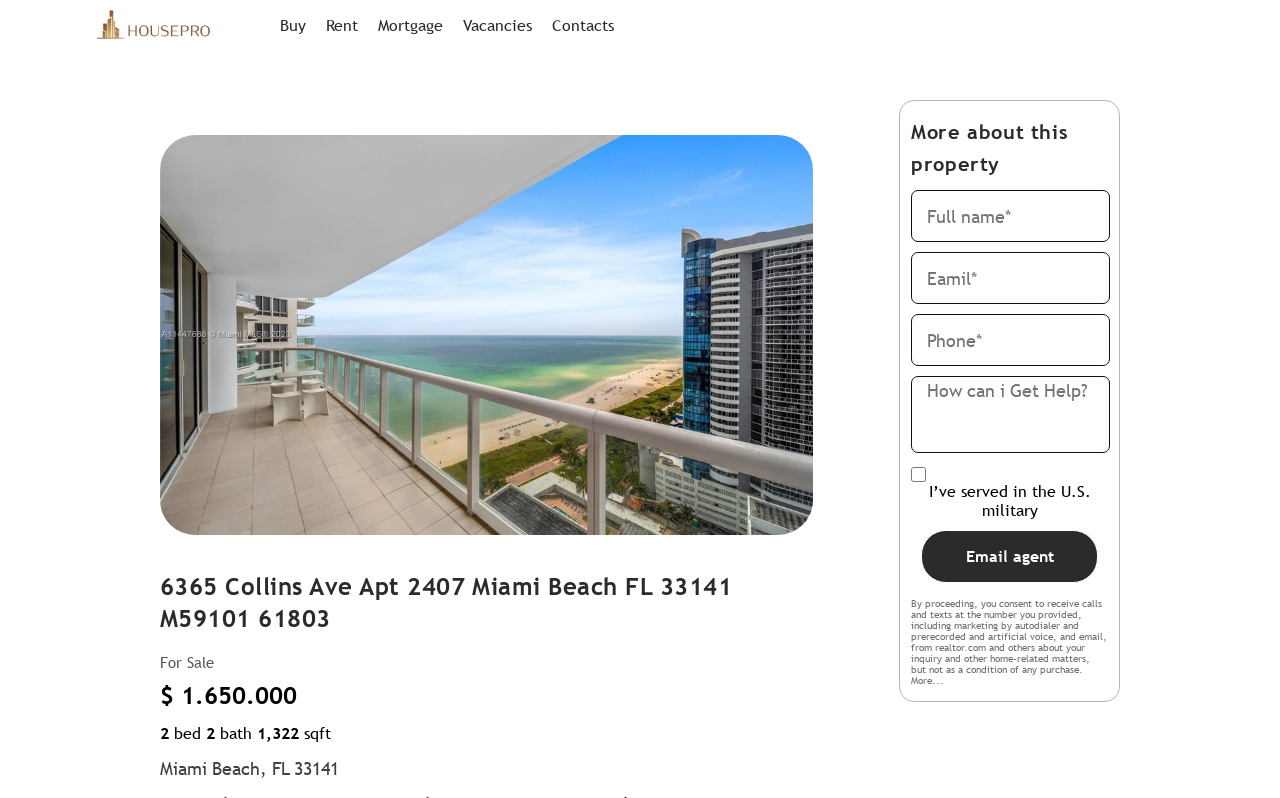Locate the bounding box coordinates of the area where you should click to accomplish the instruction: "Click the Buy link".

[0.211, 0.001, 0.247, 0.062]